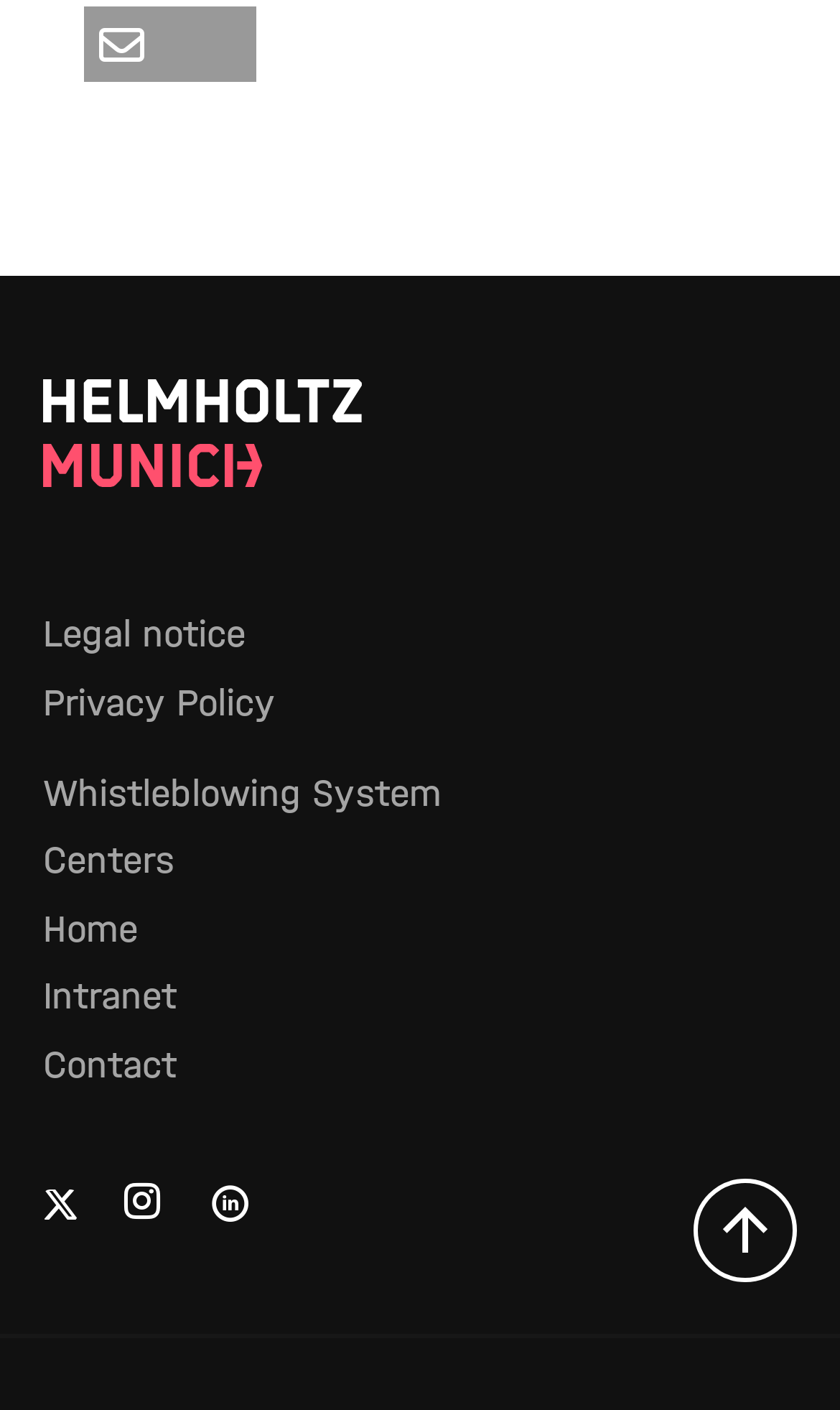Specify the bounding box coordinates of the area to click in order to execute this command: 'View Legal notice'. The coordinates should consist of four float numbers ranging from 0 to 1, and should be formatted as [left, top, right, bottom].

[0.051, 0.435, 0.292, 0.468]